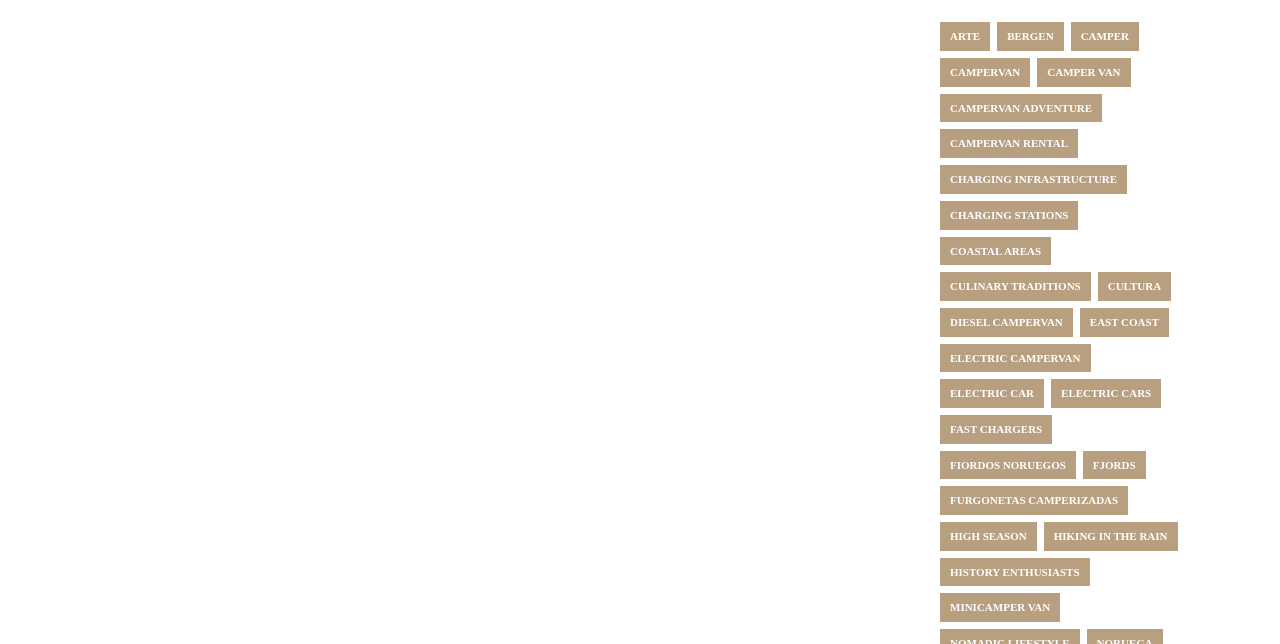Reply to the question with a single word or phrase:
How many links are on the webpage?

25